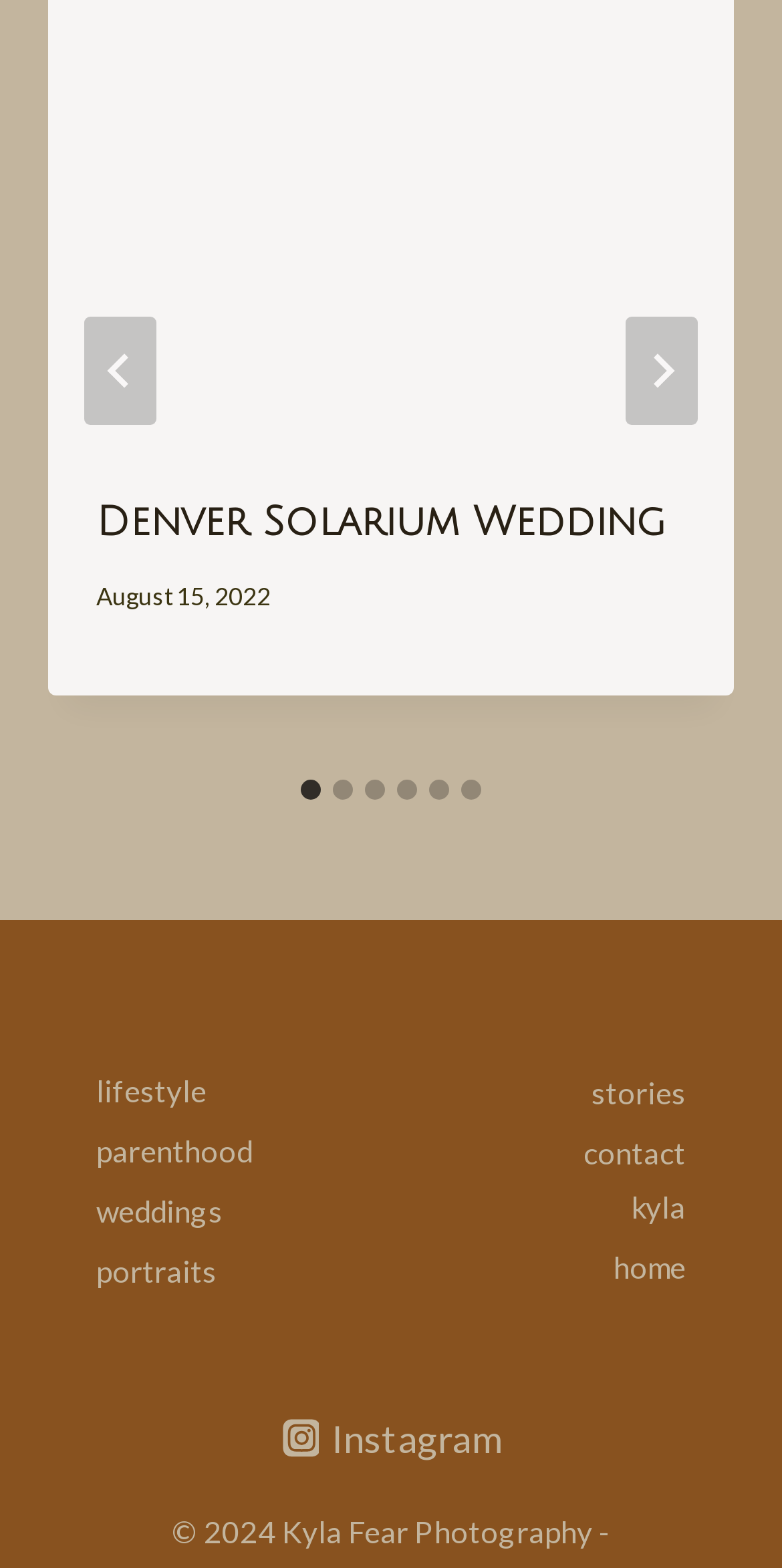Please reply with a single word or brief phrase to the question: 
How many slides are available?

6